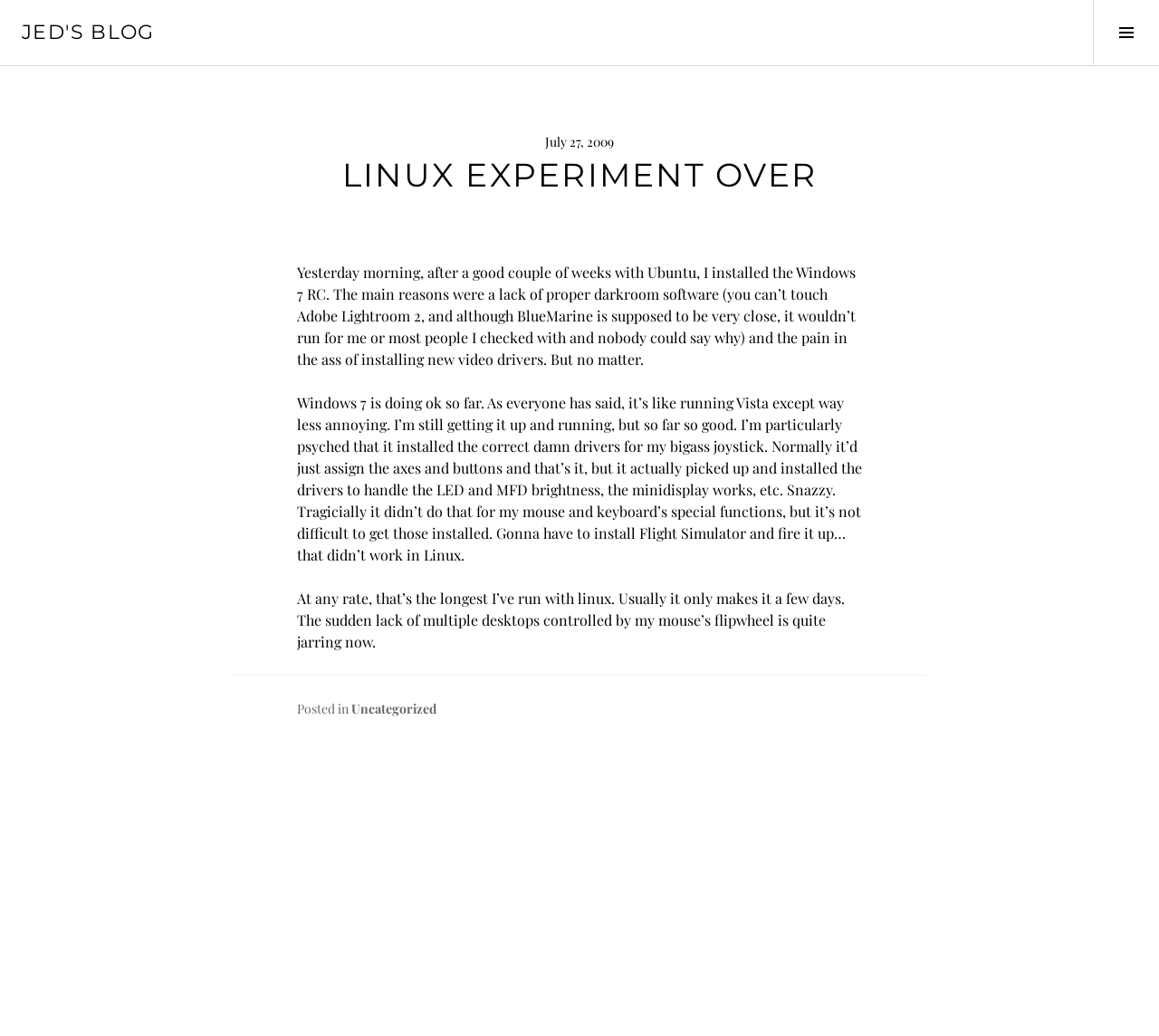What is the date mentioned in the blog post?
Provide a concise answer using a single word or phrase based on the image.

July 27, 2009